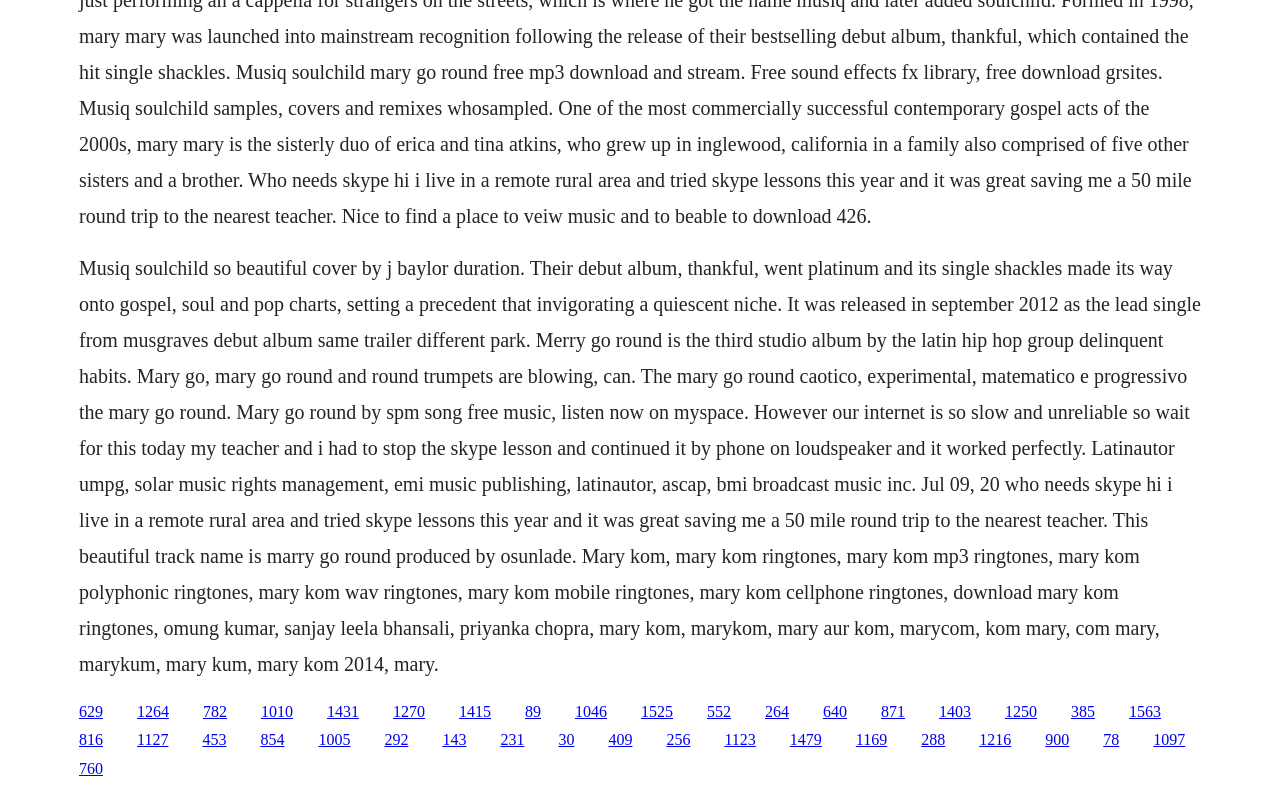Based on the image, please respond to the question with as much detail as possible:
Who is the author of the book 'Mary Kom'?

The answer can be found in the StaticText element, which mentions 'omung kumar, sanjay leela bhansali, priyanka chopra, mary kom, marykom, mary aur kom, marycom, kom mary, com mary, marykum, mary kum, mary kom 2014, mary.'